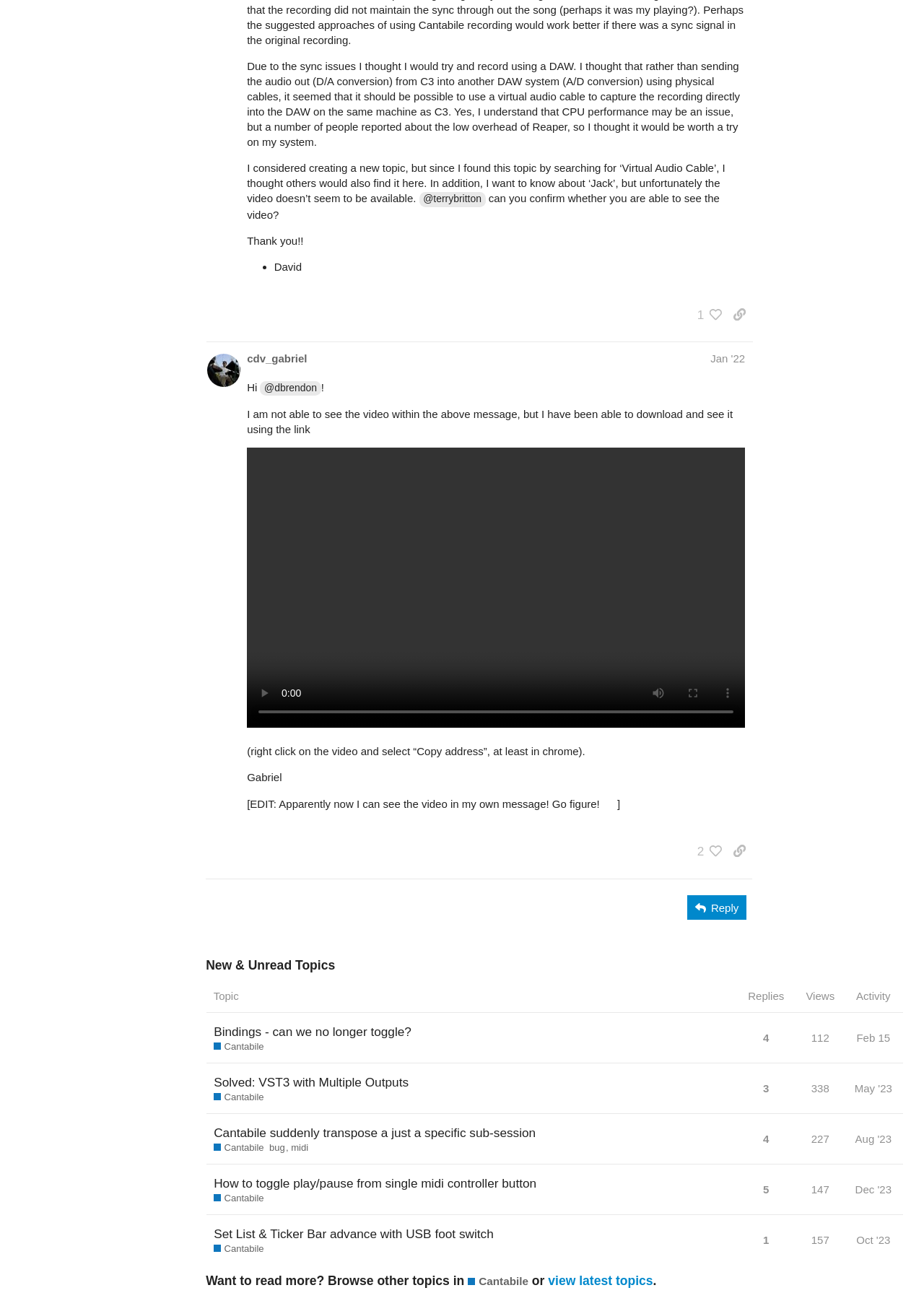Please locate the bounding box coordinates of the element that should be clicked to complete the given instruction: "Click the link to see the video".

[0.267, 0.147, 0.779, 0.169]